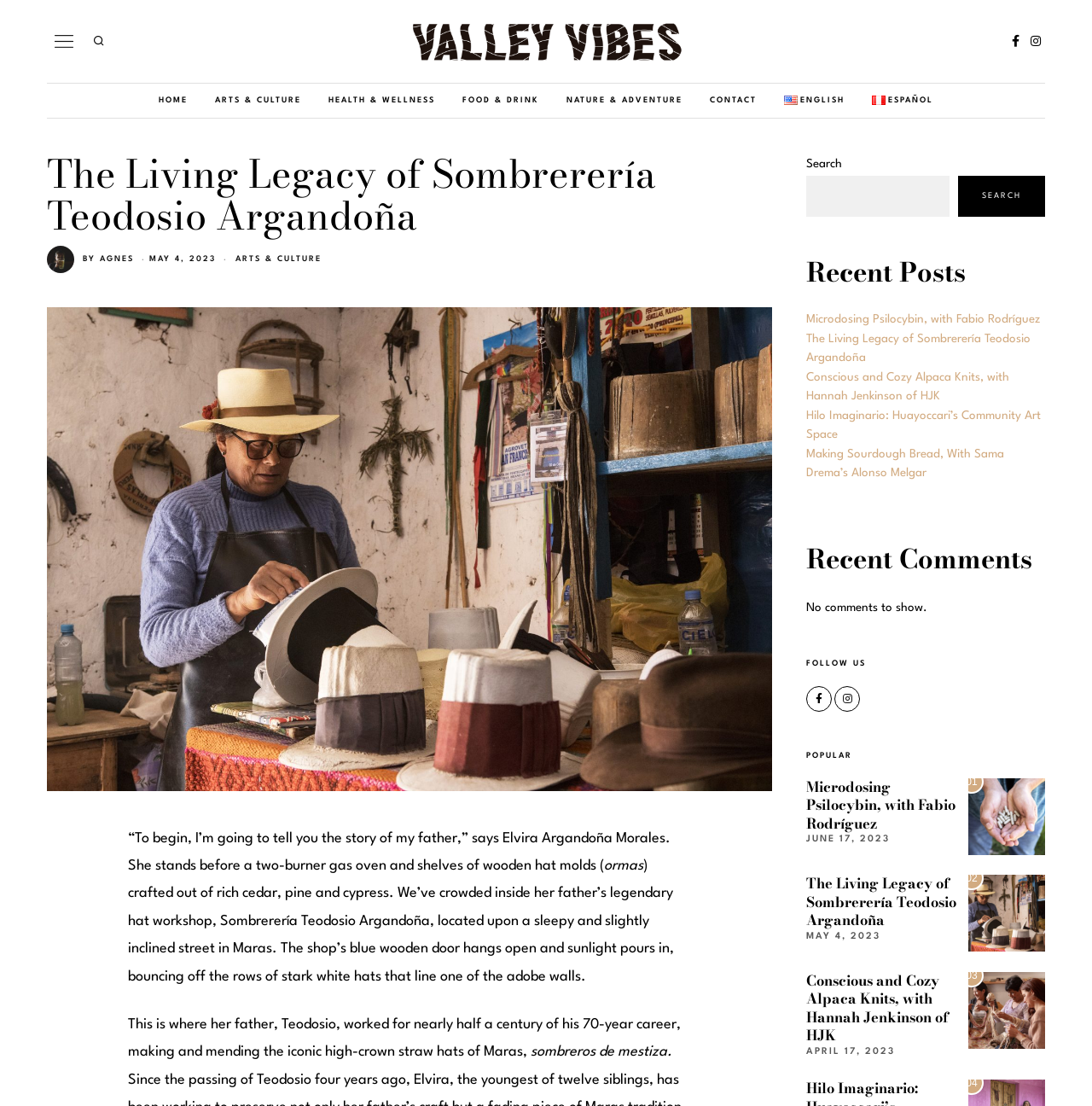Please identify the coordinates of the bounding box that should be clicked to fulfill this instruction: "View the recent post about The Living Legacy of Sombrerería Teodosio Argandoña".

[0.738, 0.791, 0.876, 0.841]